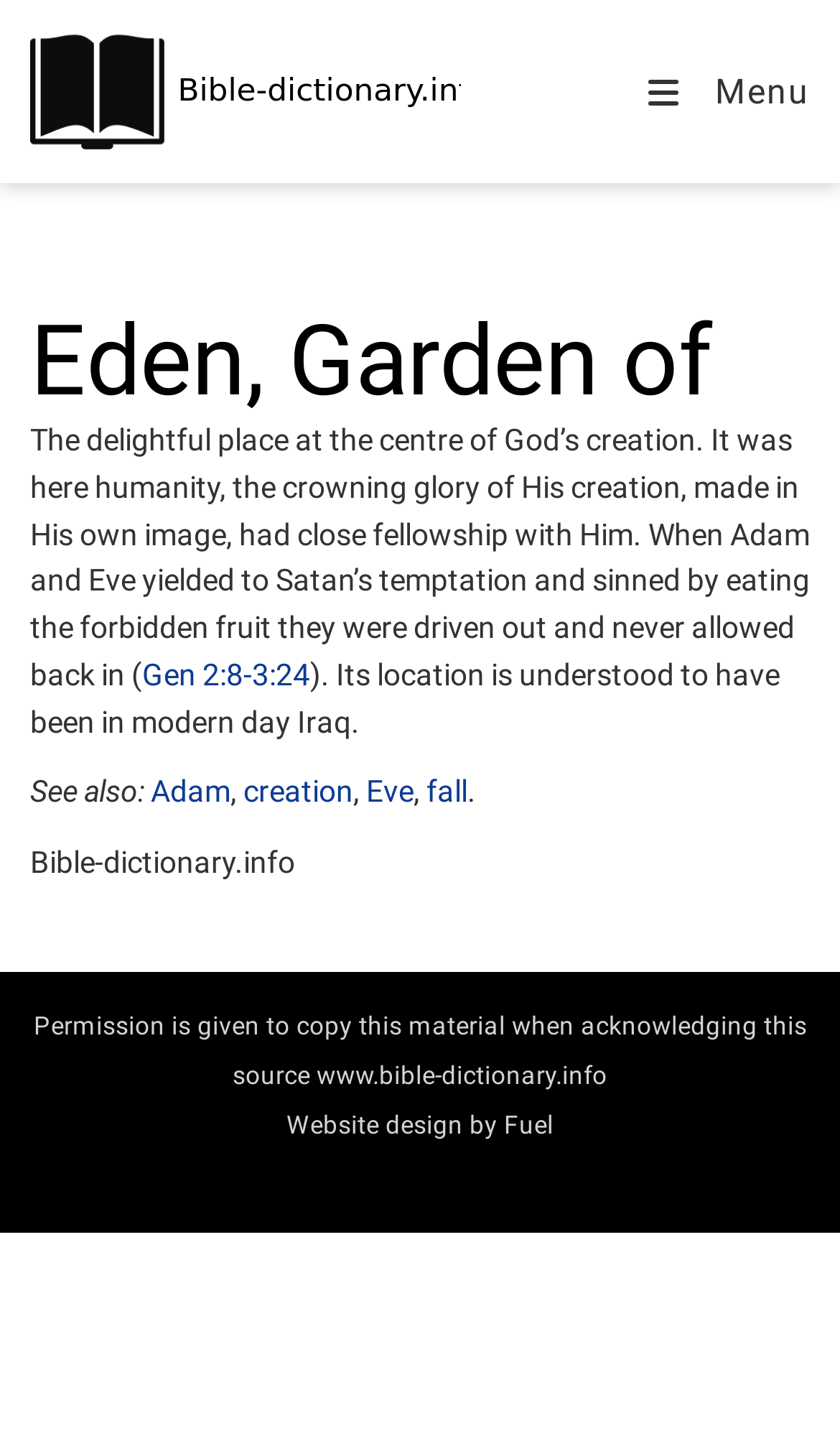What is the purpose of the website?
Give a comprehensive and detailed explanation for the question.

The webpage is designed to provide information about biblical topics, and the meta description suggests that the website aims to create an opportunity to freely access Bible-based information.